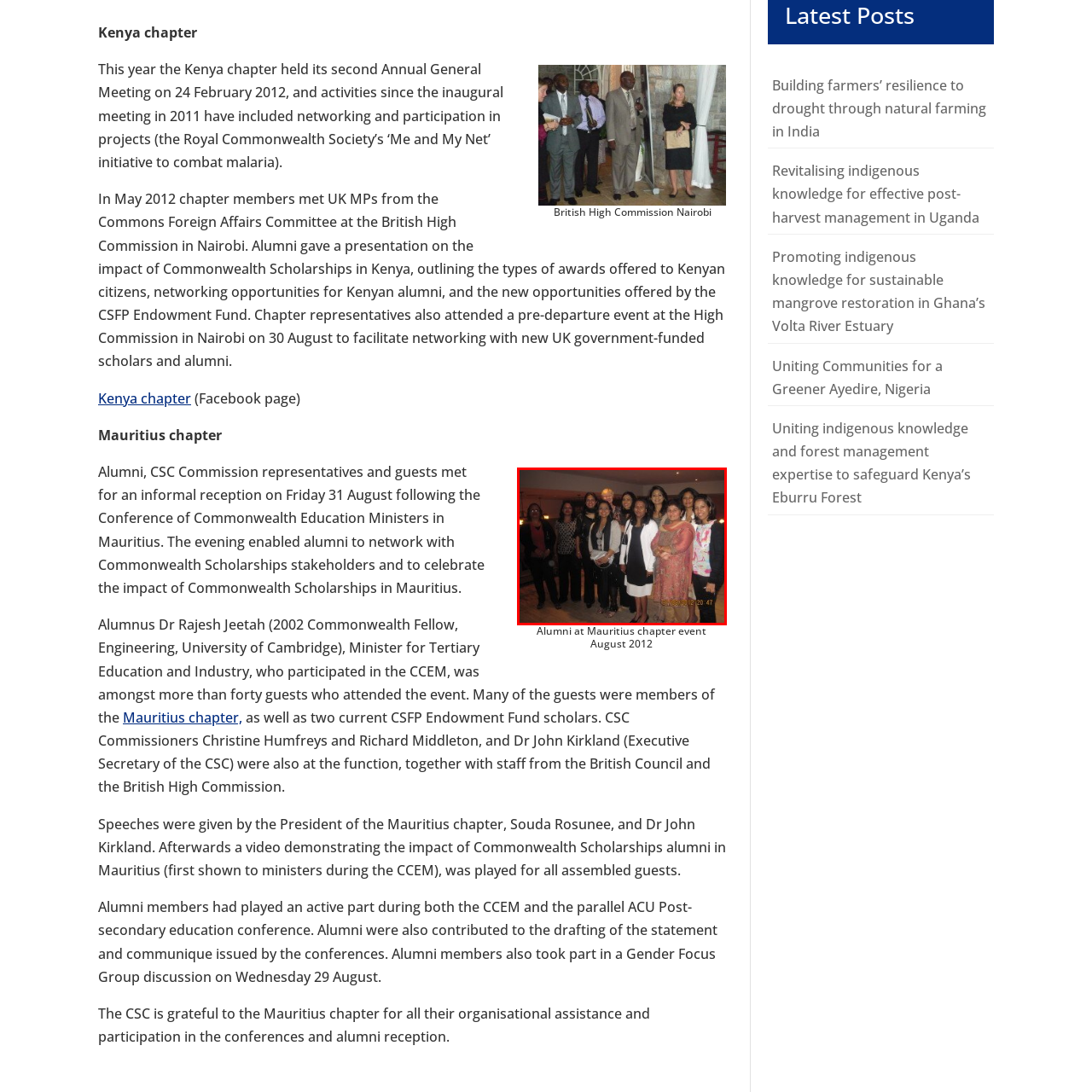Analyze the image surrounded by the red box and respond concisely: What is the ambiance of the setting?

Warm and inviting